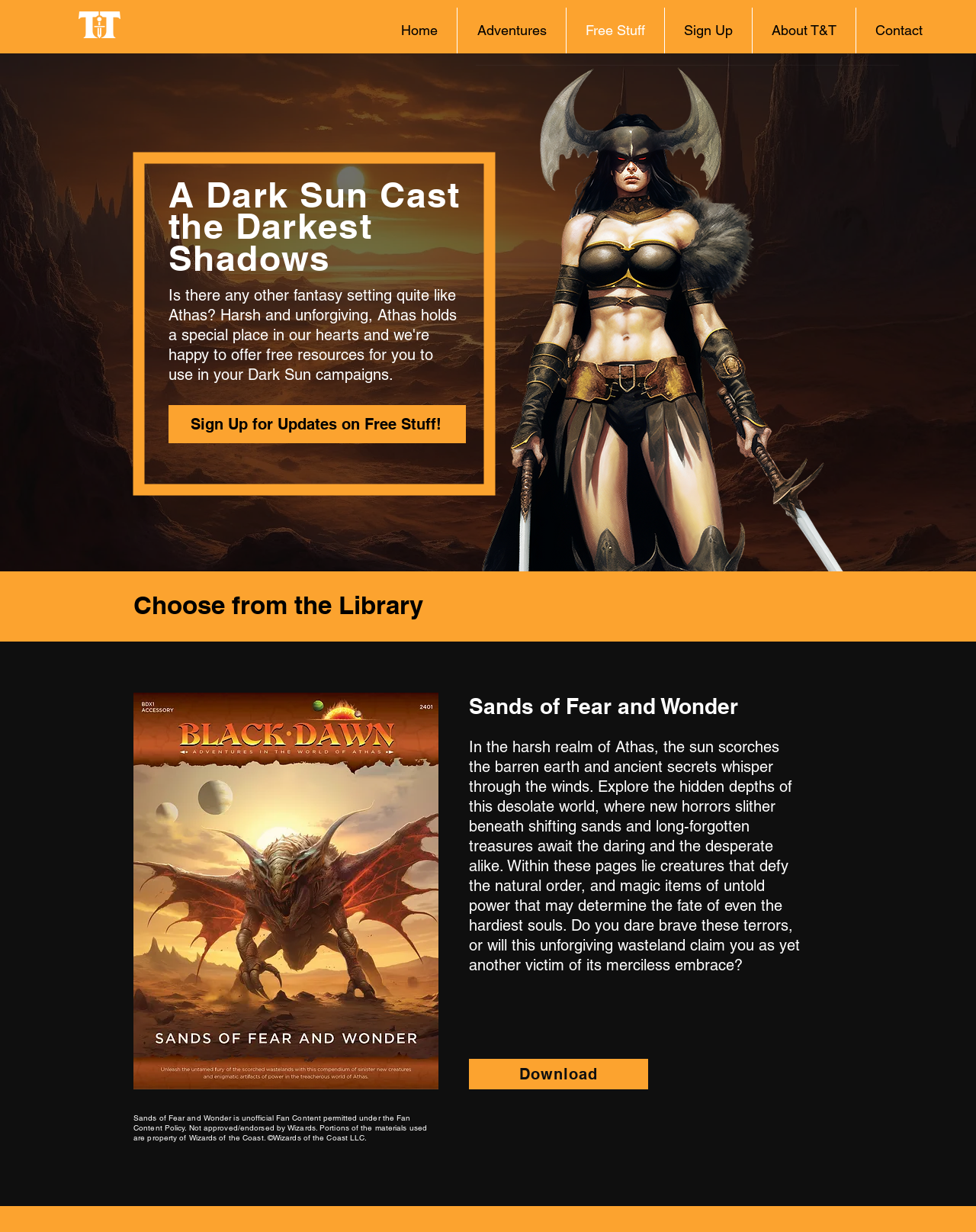Kindly determine the bounding box coordinates for the area that needs to be clicked to execute this instruction: "Download the Sands of Fear and Wonder".

[0.48, 0.859, 0.664, 0.884]